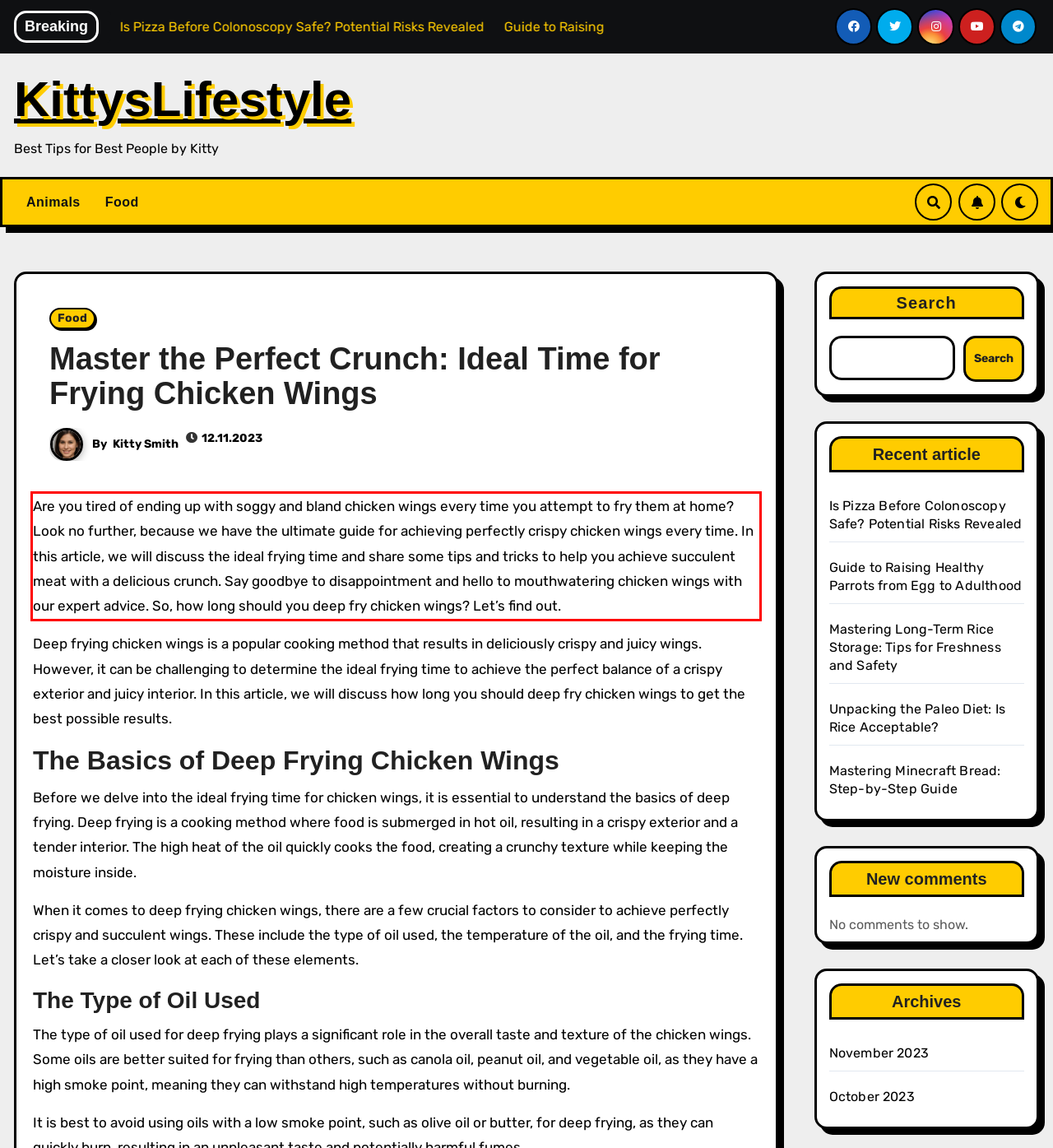Given a screenshot of a webpage, identify the red bounding box and perform OCR to recognize the text within that box.

Are you tired of ending up with soggy and bland chicken wings every time you attempt to fry them at home? Look no further, because we have the ultimate guide for achieving perfectly crispy chicken wings every time. In this article, we will discuss the ideal frying time and share some tips and tricks to help you achieve succulent meat with a delicious crunch. Say goodbye to disappointment and hello to mouthwatering chicken wings with our expert advice. So, how long should you deep fry chicken wings? Let’s find out.